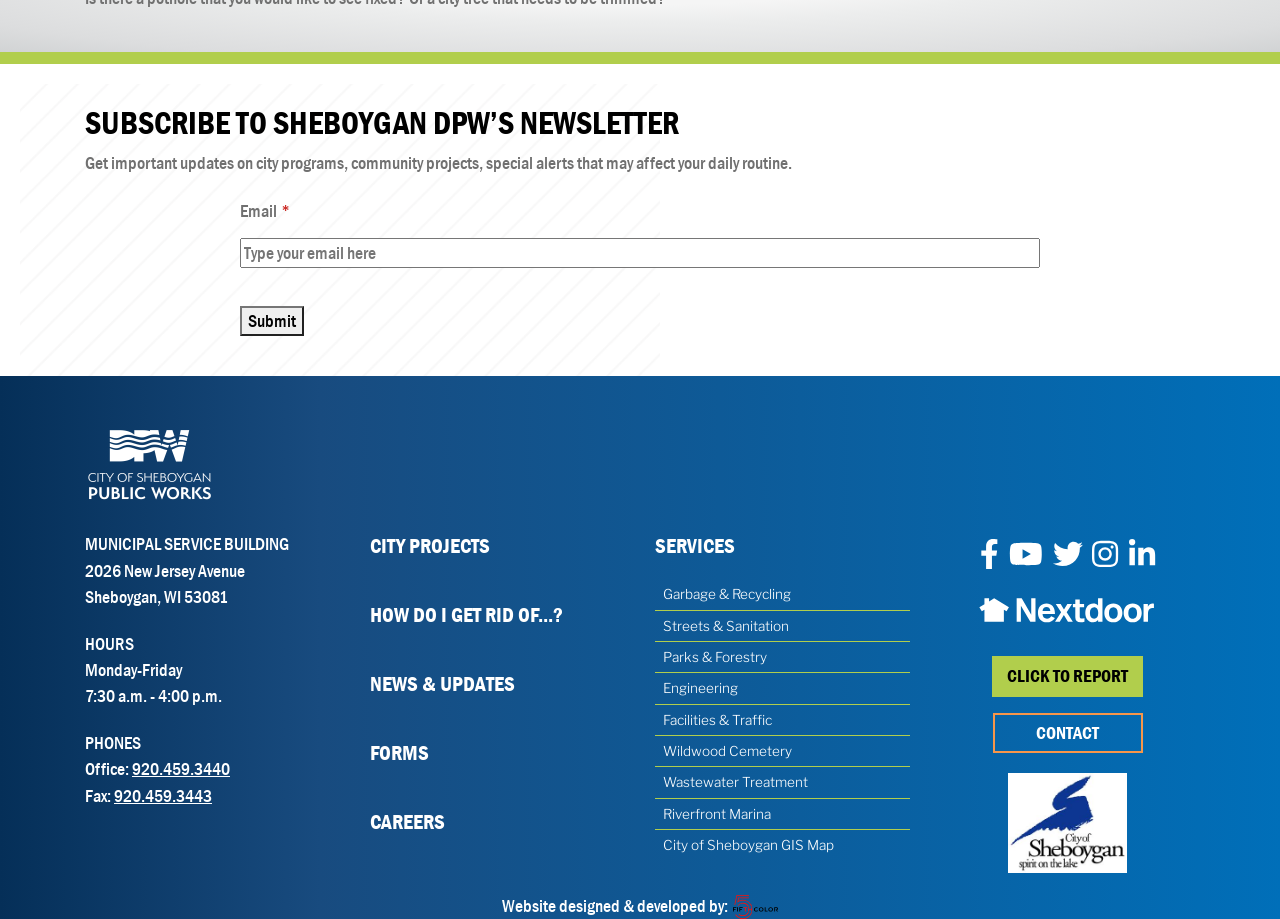Provide the bounding box coordinates for the UI element described in this sentence: "Forms". The coordinates should be four float values between 0 and 1, i.e., [left, top, right, bottom].

[0.289, 0.803, 0.488, 0.838]